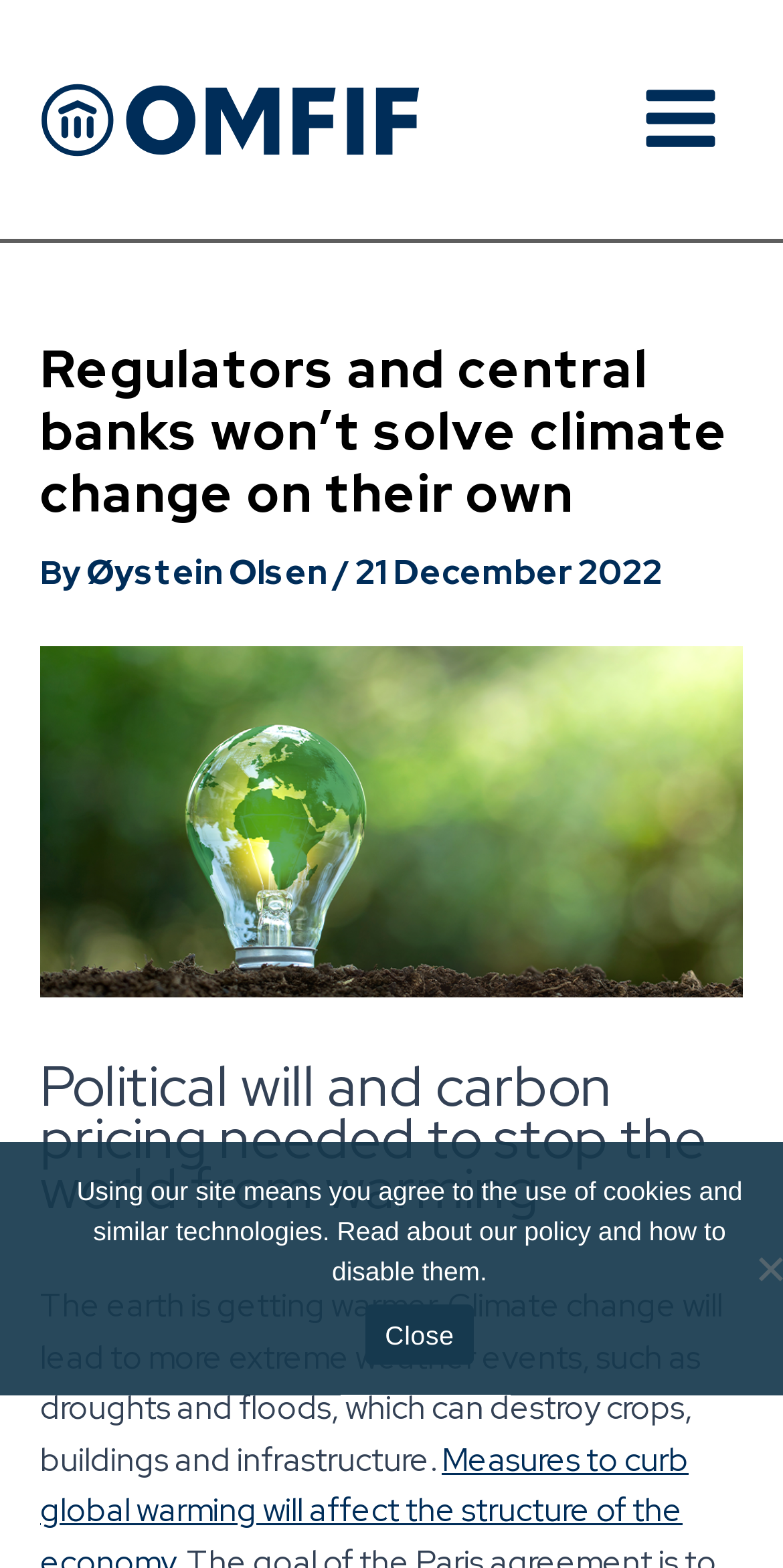Determine the bounding box coordinates for the UI element with the following description: "alt="OMFIF"". The coordinates should be four float numbers between 0 and 1, represented as [left, top, right, bottom].

[0.051, 0.061, 0.538, 0.088]